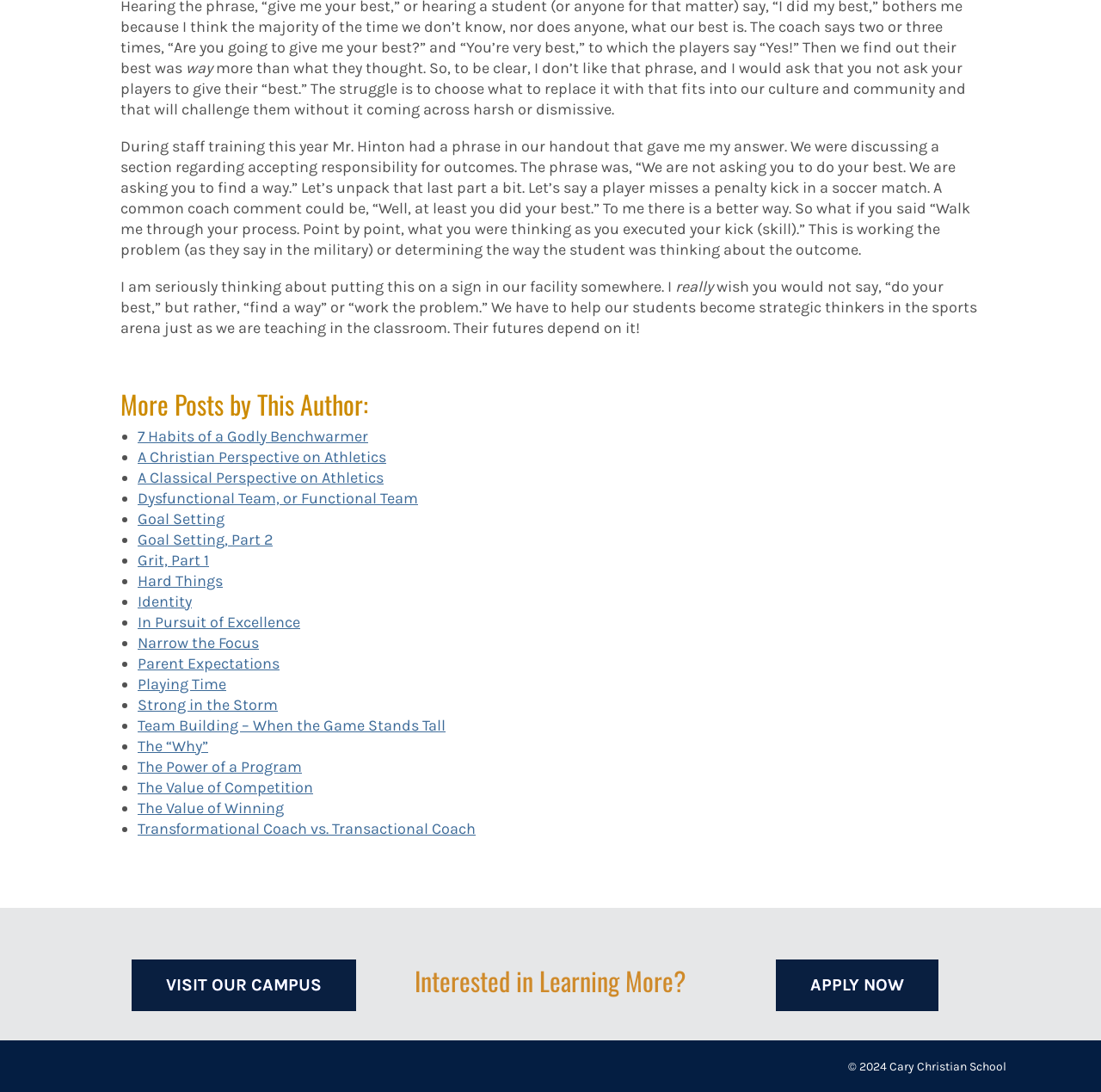Using the provided element description "Playing Time", determine the bounding box coordinates of the UI element.

[0.125, 0.618, 0.205, 0.635]